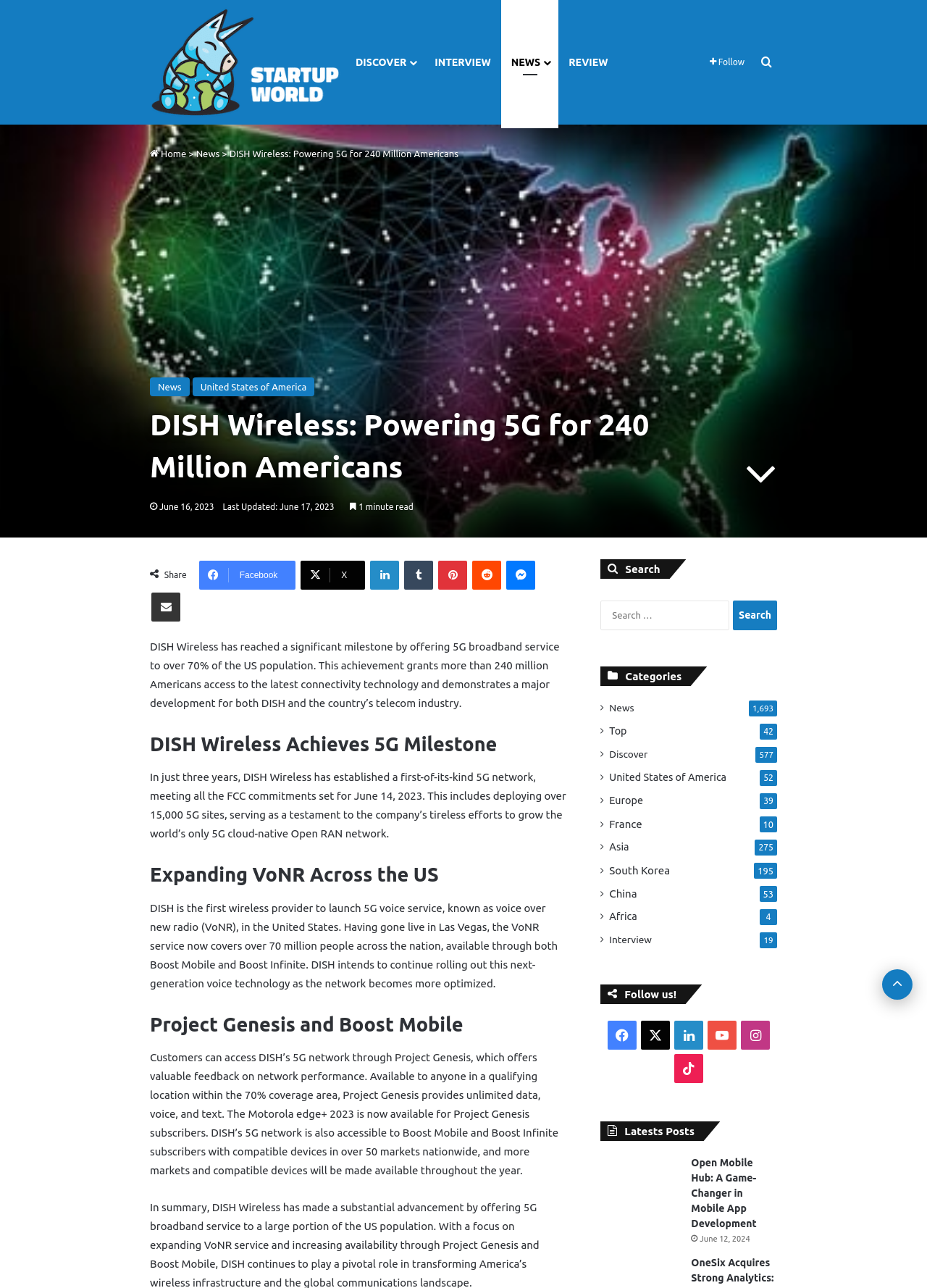Utilize the details in the image to thoroughly answer the following question: How many 5G sites has DISH Wireless deployed?

According to the text, DISH Wireless has deployed over 15,000 5G sites, which is a testament to the company's tireless efforts to grow the world's only 5G cloud-native Open RAN network.